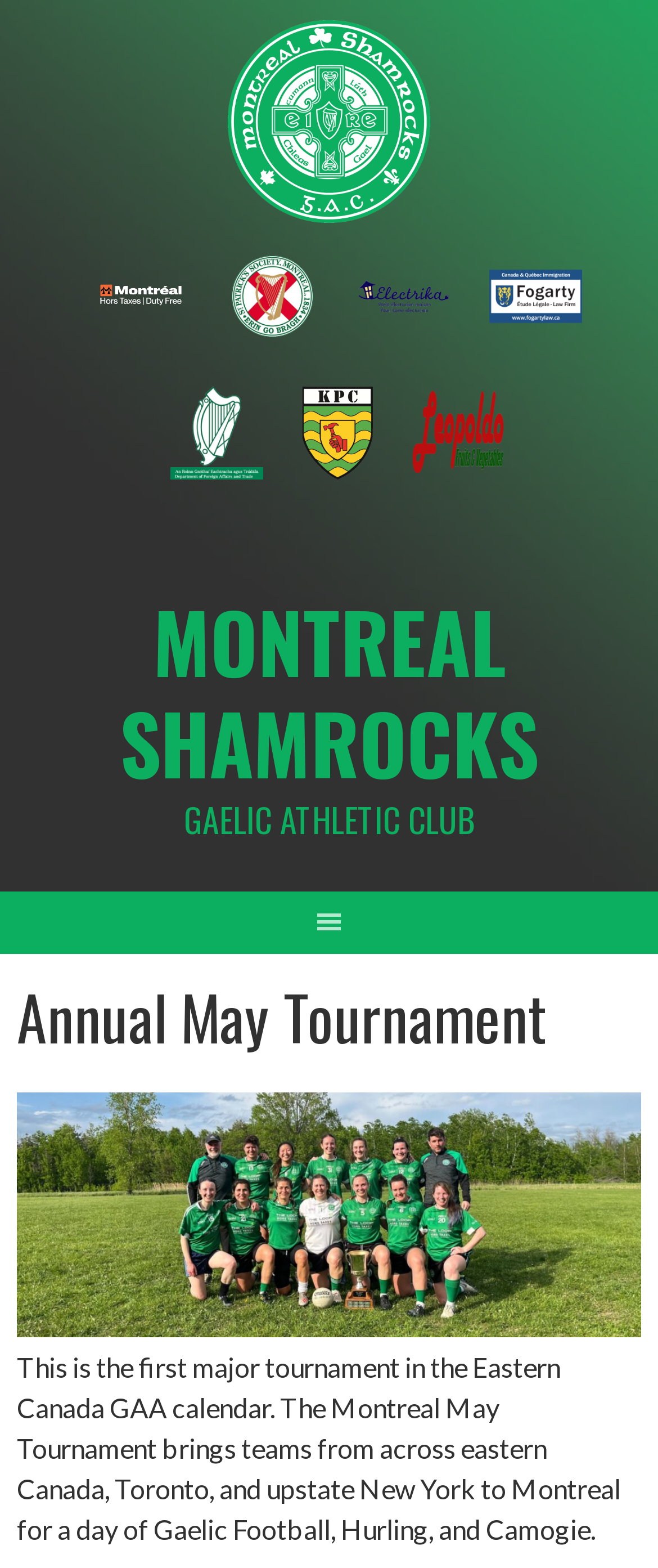Please specify the bounding box coordinates in the format (top-left x, top-left y, bottom-right x, bottom-right y), with all values as floating point numbers between 0 and 1. Identify the bounding box of the UI element described by: title="Leopoldo Fruits & Vegetables"

[0.626, 0.247, 0.767, 0.306]